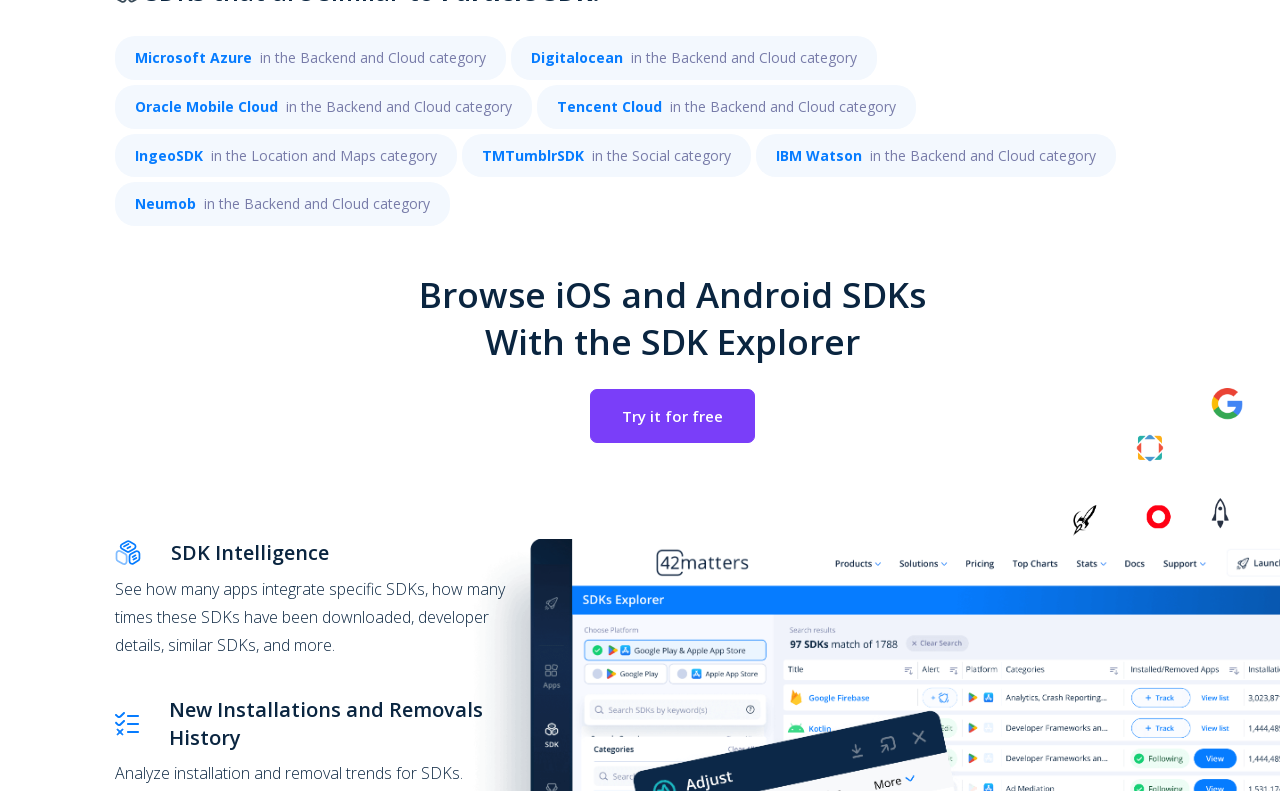What is the category of Microsoft Azure?
Answer with a single word or phrase by referring to the visual content.

Backend and Cloud